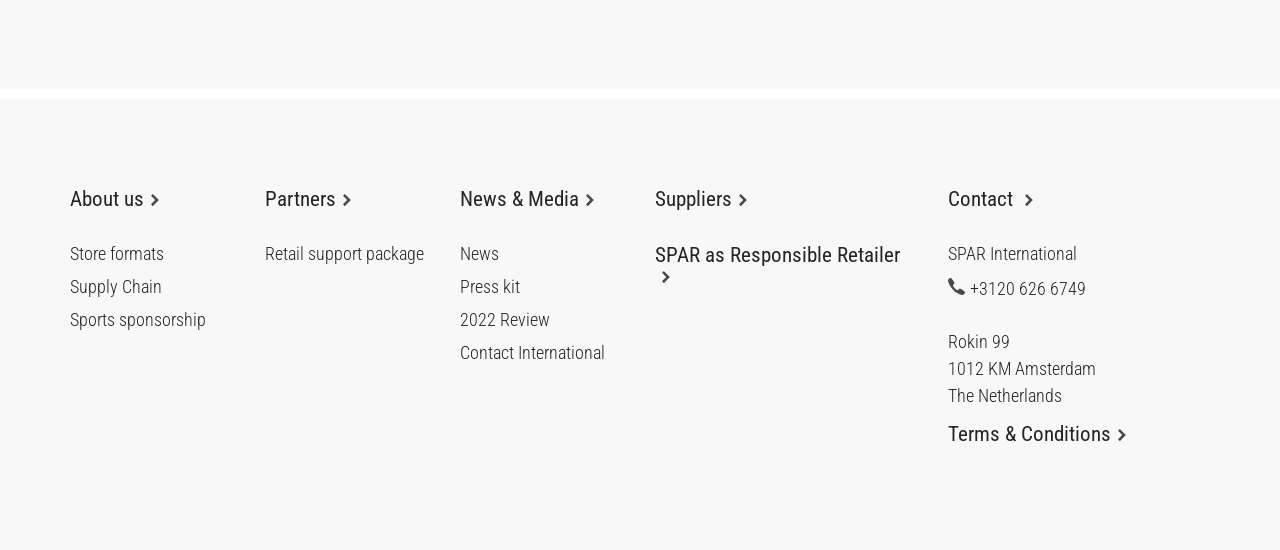Consider the image and give a detailed and elaborate answer to the question: 
What are the main categories of links on the webpage?

The main categories of links on the webpage can be found by examining the link elements with bounding box coordinates [0.055, 0.344, 0.184, 0.382], [0.055, 0.446, 0.184, 0.479], [0.055, 0.506, 0.184, 0.539], and so on. These elements are located in the top-left section of the webpage and are categorized into groups such as 'About us', 'Store formats', 'Supply Chain', etc.